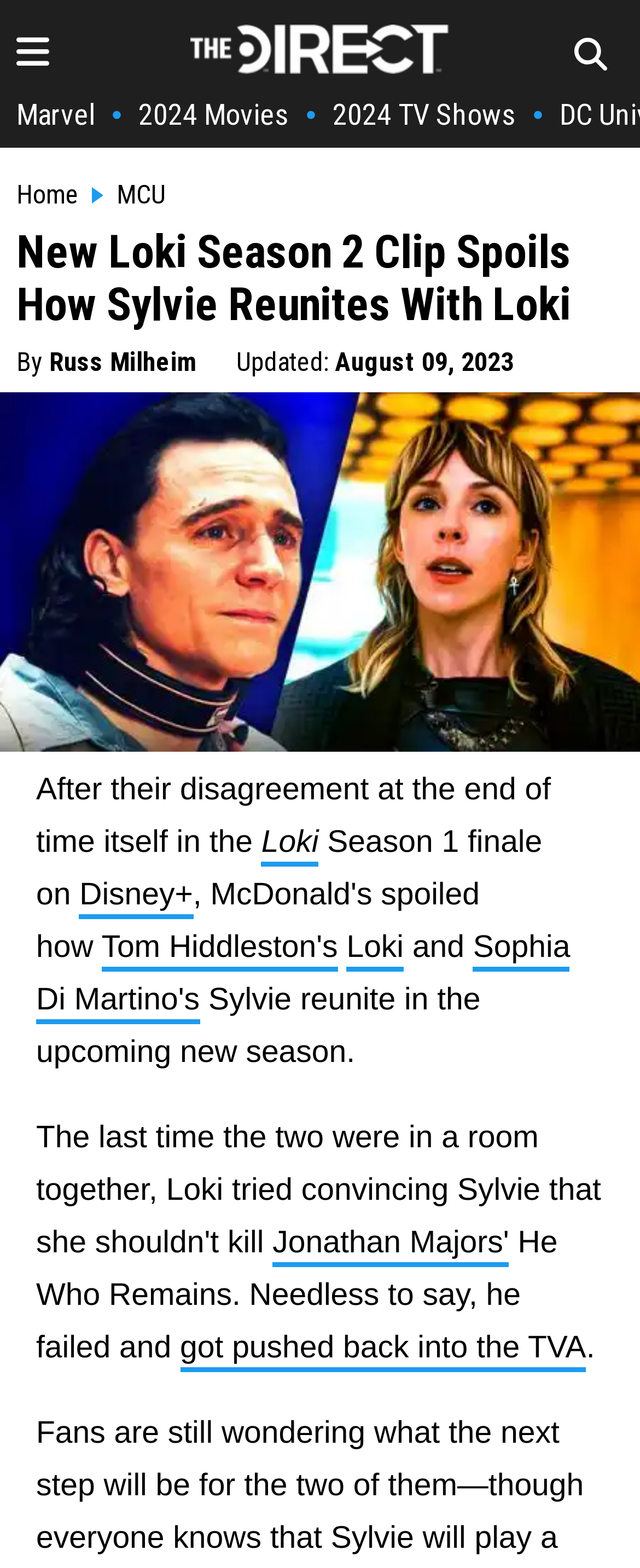Who wrote this article?
Refer to the image and provide a one-word or short phrase answer.

Russ Milheim